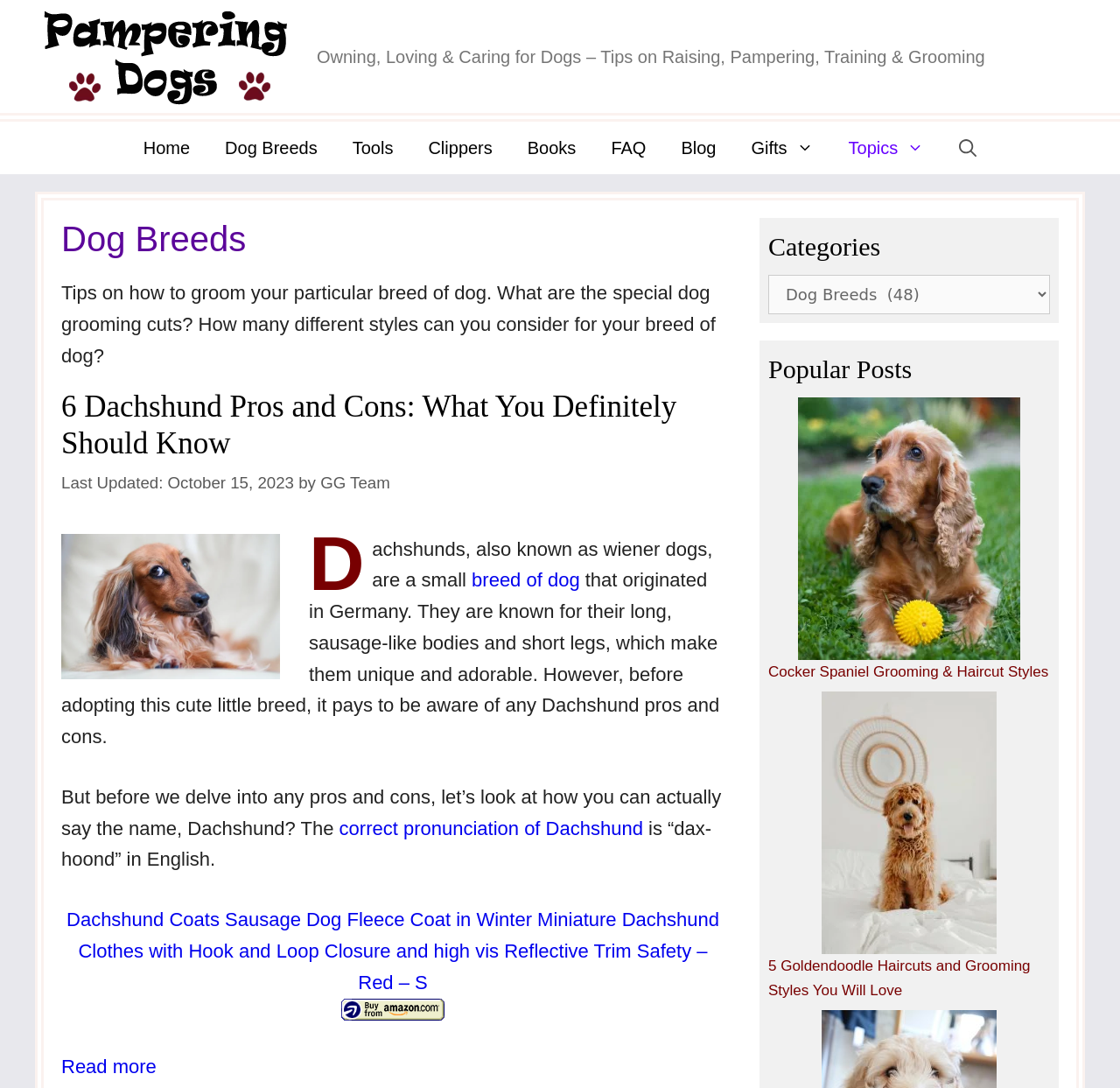Provide a short answer to the following question with just one word or phrase: Is there a search bar on the webpage?

Yes